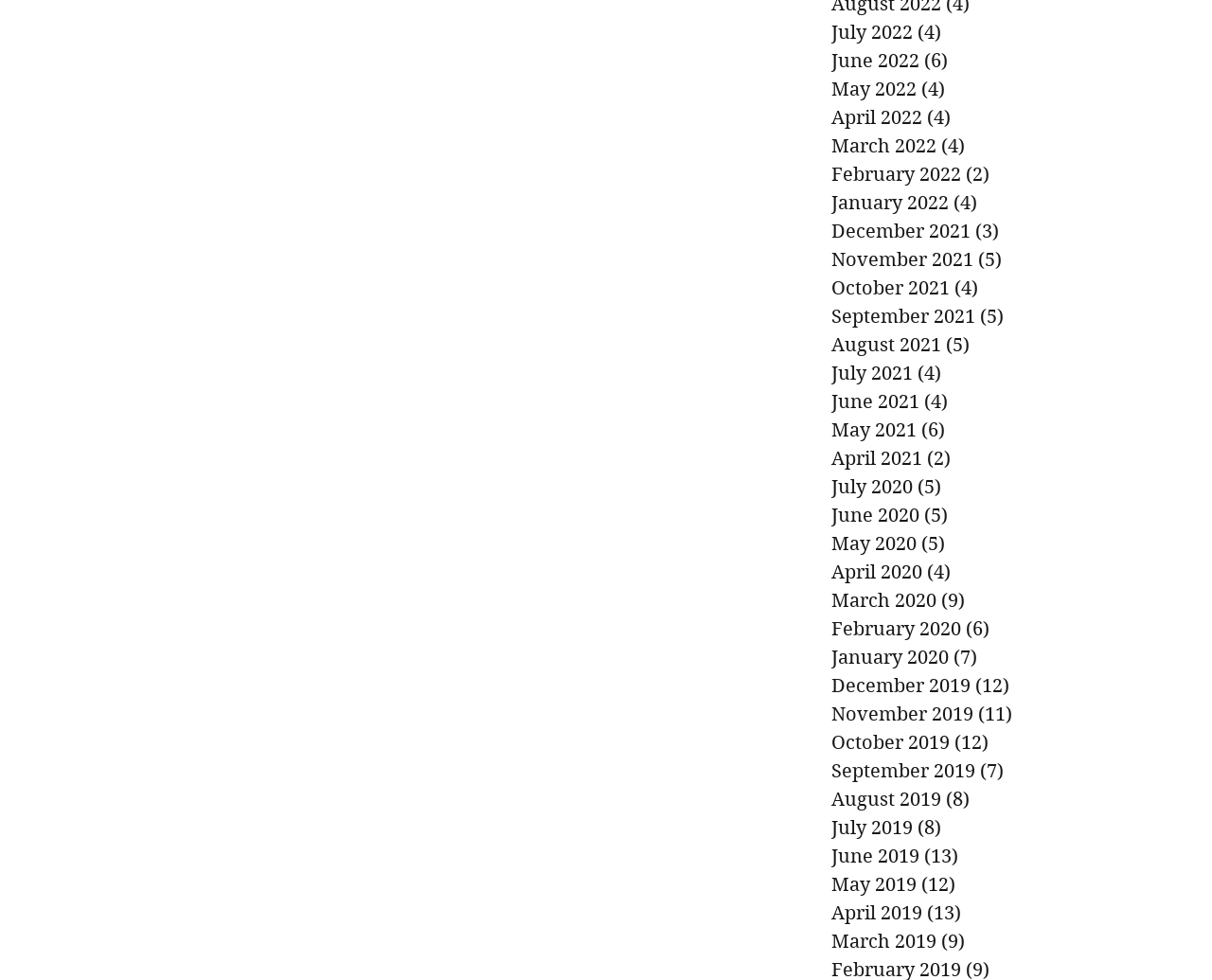Using the given description, provide the bounding box coordinates formatted as (top-left x, top-left y, bottom-right x, bottom-right y), with all values being floating point numbers between 0 and 1. Description: February 2020 (6) 6 posts

[0.686, 0.628, 0.85, 0.657]